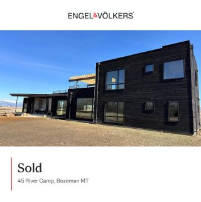What is the status of the property?
Deliver a detailed and extensive answer to the question.

The bold 'Sold' label in the image highlights the successful transaction of this stunning property, celebrated as a notable achievement in real estate.